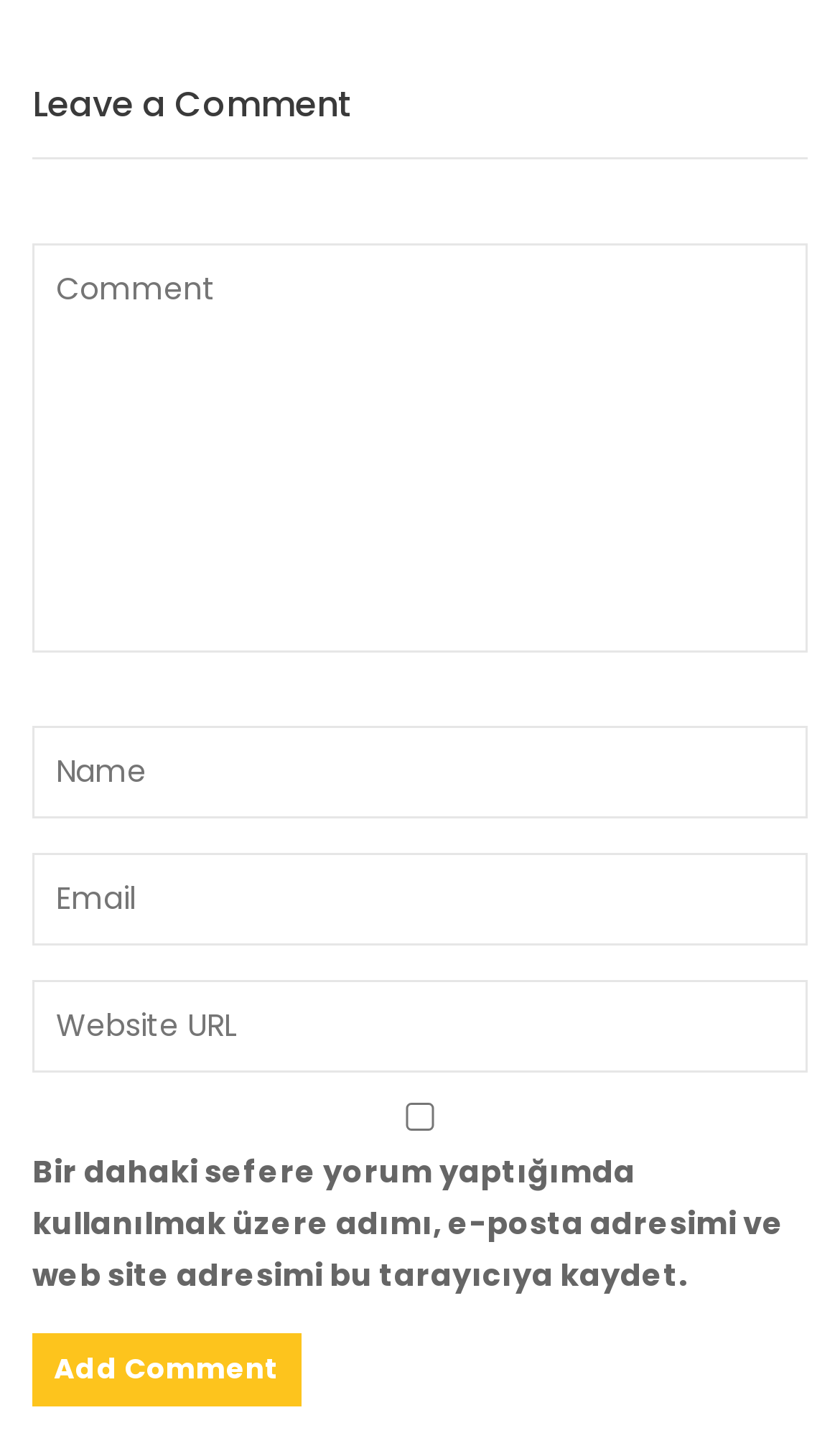What is the purpose of the checkbox?
Use the image to answer the question with a single word or phrase.

Save comment info